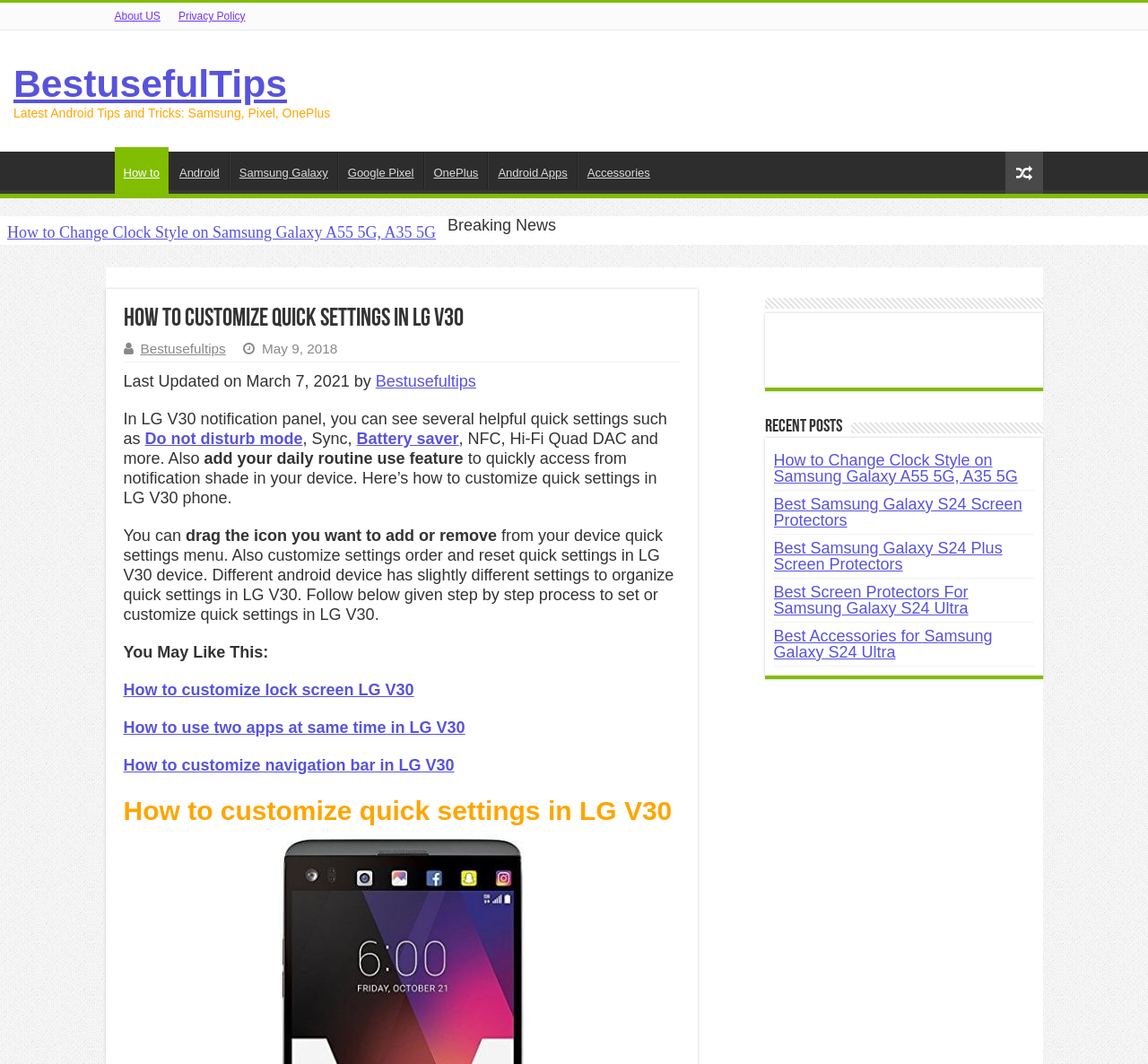Please determine the bounding box coordinates of the element to click on in order to accomplish the following task: "Read 'Best Samsung Galaxy S24 Screen Protectors'". Ensure the coordinates are four float numbers ranging from 0 to 1, i.e., [left, top, right, bottom].

[0.674, 0.465, 0.89, 0.497]